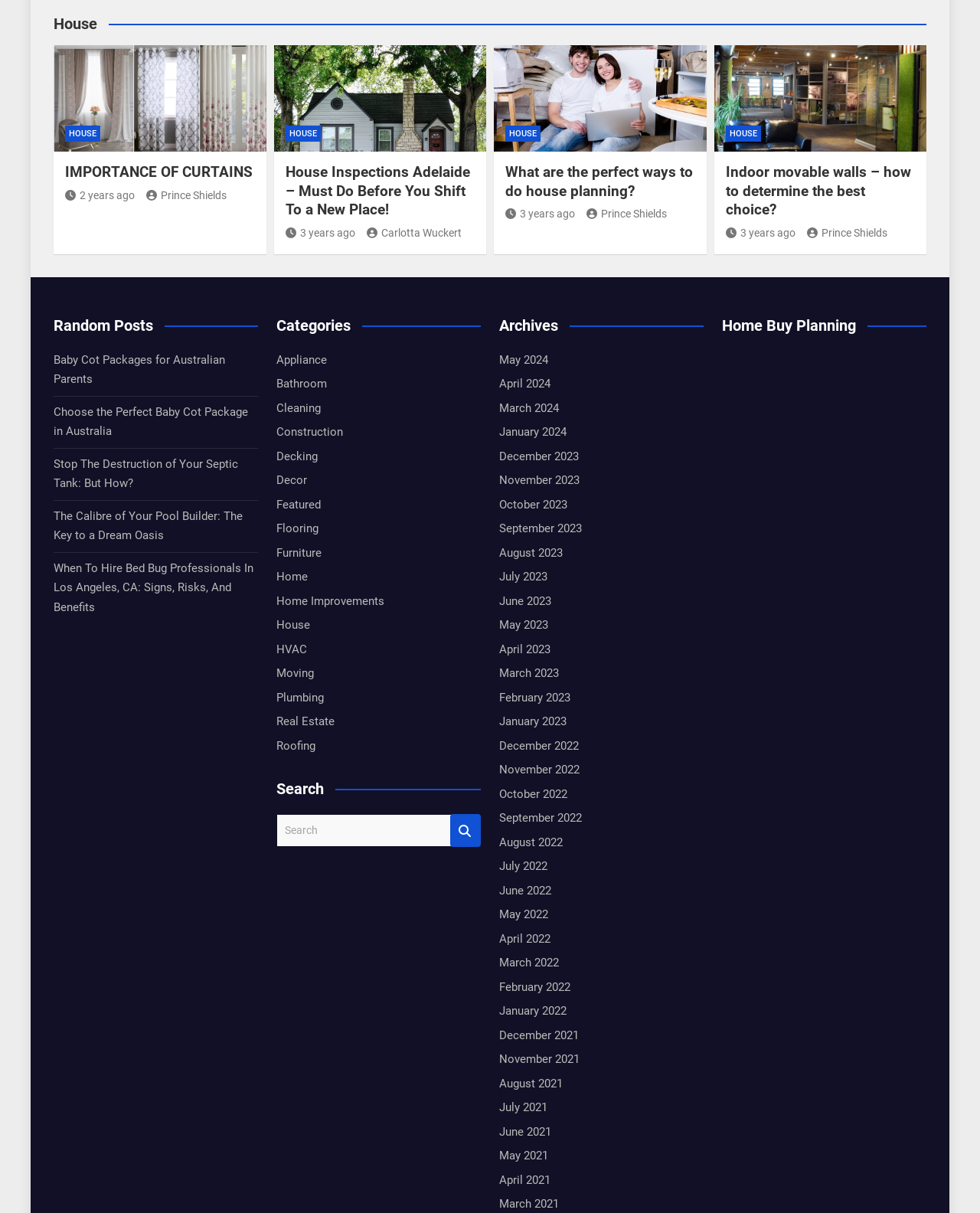Provide the bounding box coordinates of the UI element this sentence describes: "parent_node: Search name="s" placeholder="Search"".

[0.282, 0.671, 0.46, 0.698]